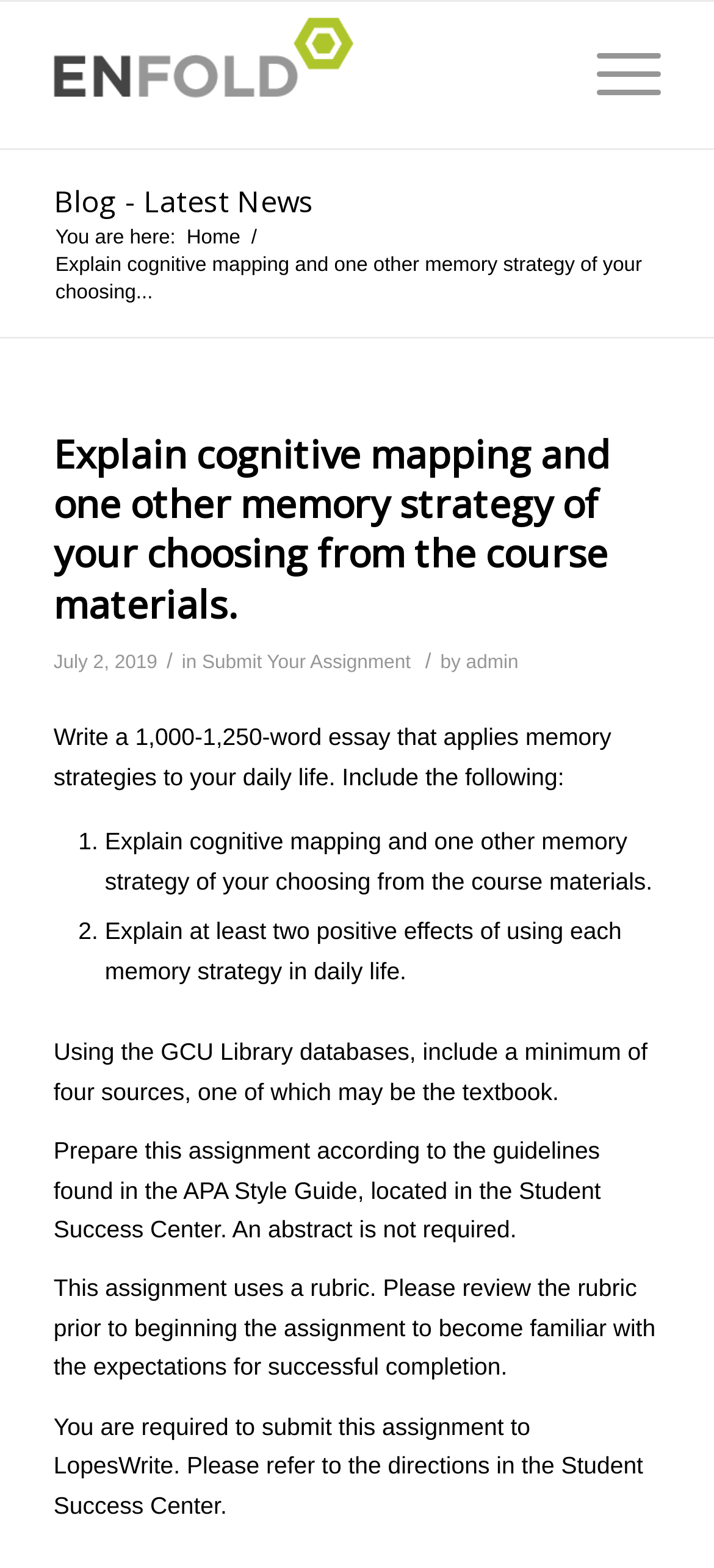Can you extract the headline from the webpage for me?

Explain cognitive mapping and one other memory strategy of your choosing from the course materials.